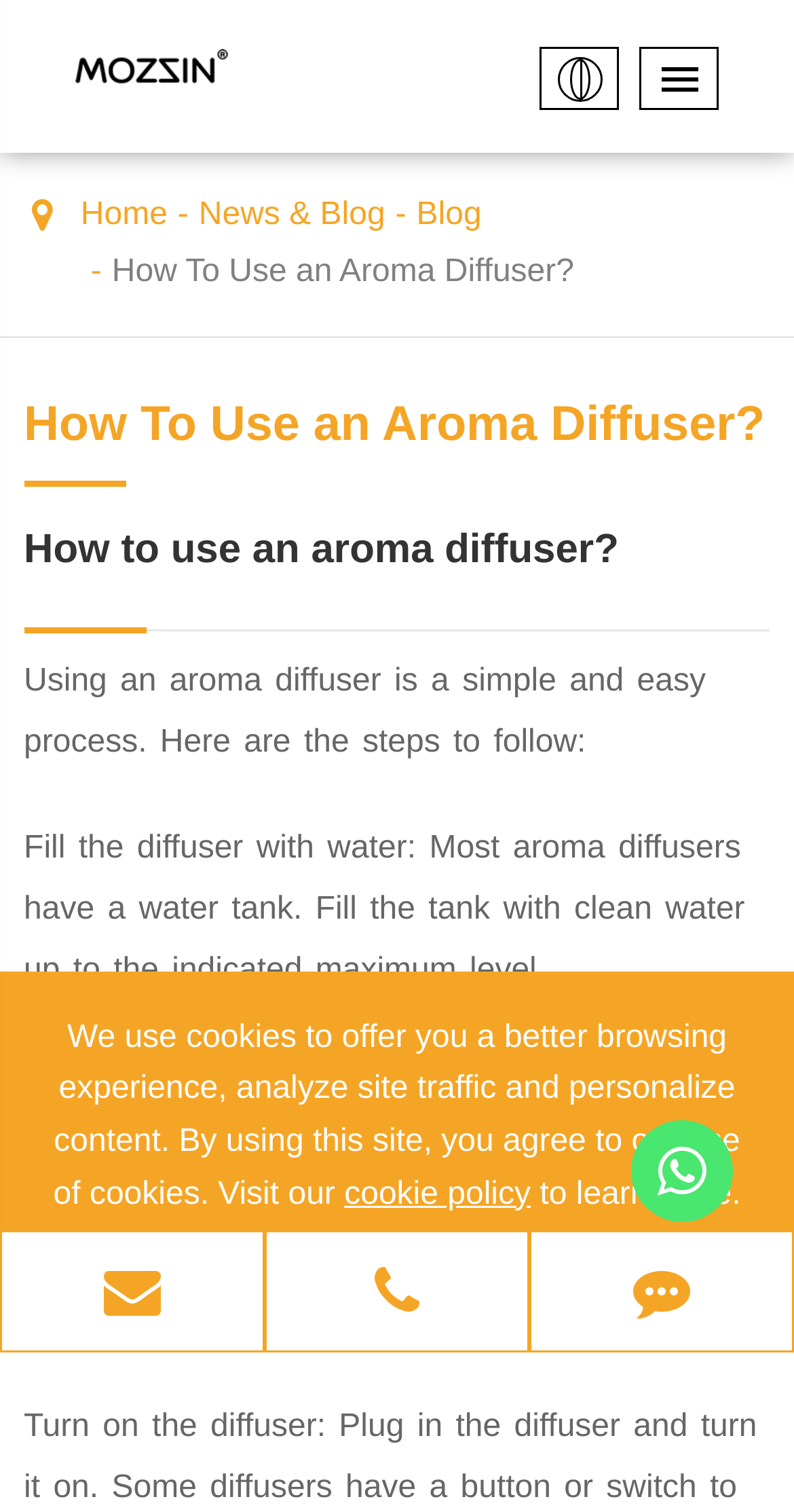What is the contact phone number of the company?
Answer the question with as much detail as you can, using the image as a reference.

The contact phone number of the company can be found at the bottom of the webpage, where it says '+86 574 8716 8306' next to the 'TEL' link.